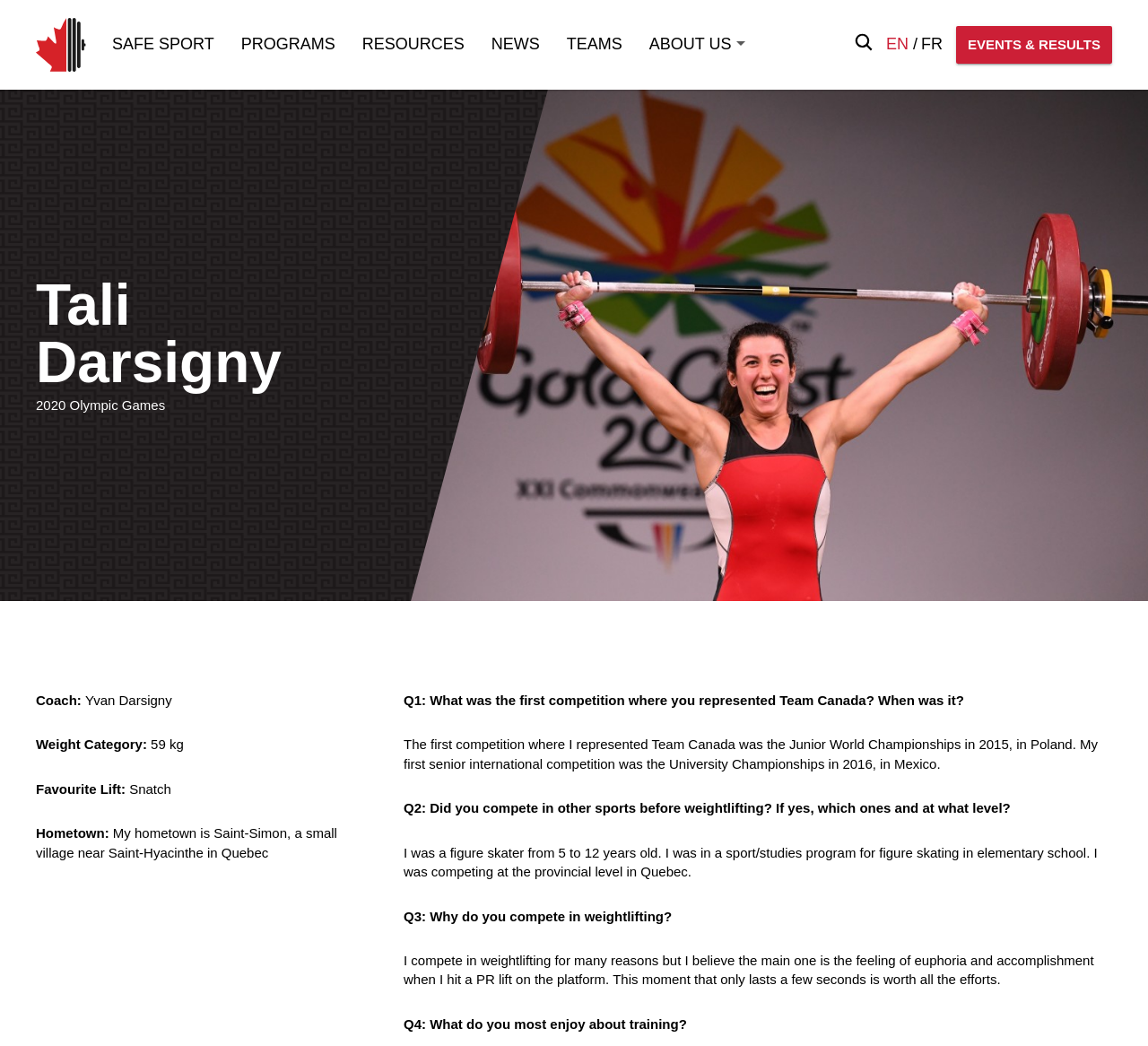Using the description: "EVENTS & RESULTS", identify the bounding box of the corresponding UI element in the screenshot.

[0.833, 0.025, 0.969, 0.061]